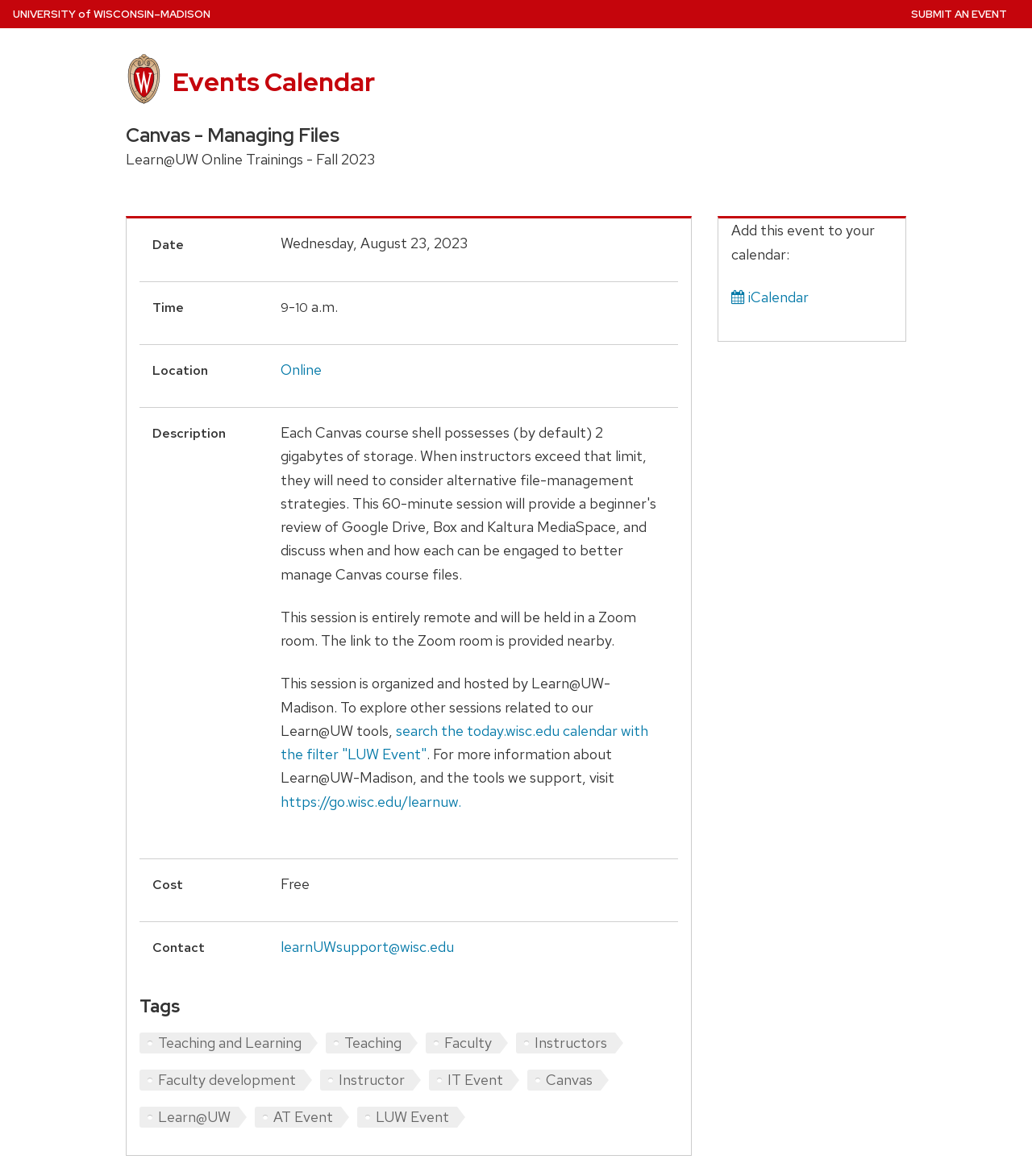Pinpoint the bounding box coordinates of the clickable area needed to execute the instruction: "Click the 'Events Calendar' link". The coordinates should be specified as four float numbers between 0 and 1, i.e., [left, top, right, bottom].

[0.167, 0.055, 0.363, 0.084]